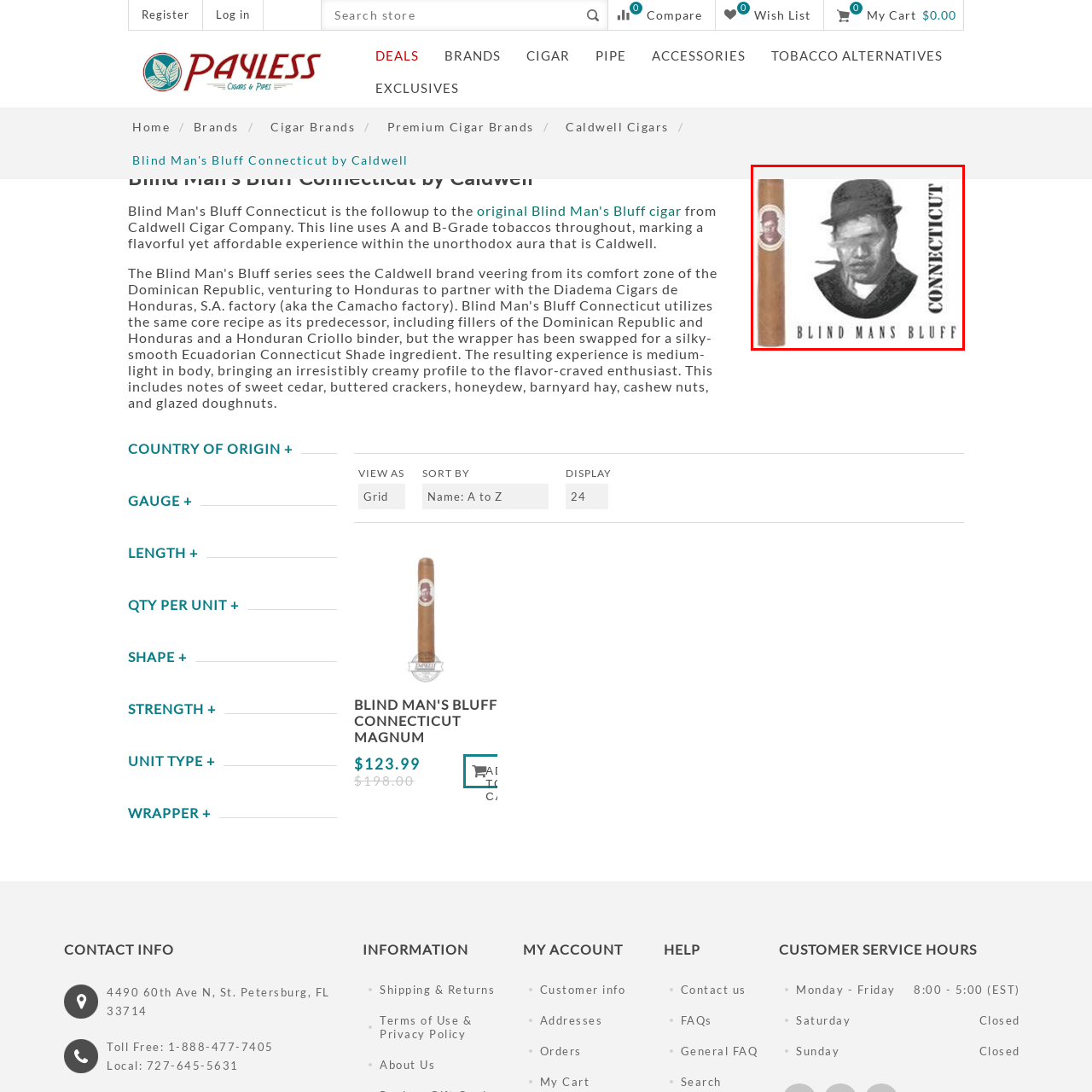Craft a detailed explanation of the image surrounded by the red outline.

The image features a distinctive cigar labeled "Blind Man's Bluff Connecticut." On the left side, the cigar itself is showcased prominently, displaying a golden-brown wrapper that hints at its quality. To the right, an artistic rendition of a man wearing a hat is featured, alongside the name "CONNECTICUT" in bold lettering, emphasizing the cigar's origin. Below this image, the words "BLIND MANS BLUFF" are presented in a stylistic font, reinforcing the brand's identity. This visually striking design encapsulates both the craftsmanship of the tobacco and the playful spirit of the brand, inviting cigar enthusiasts to explore the unique flavors offered by the Caldwell Cigar Company.